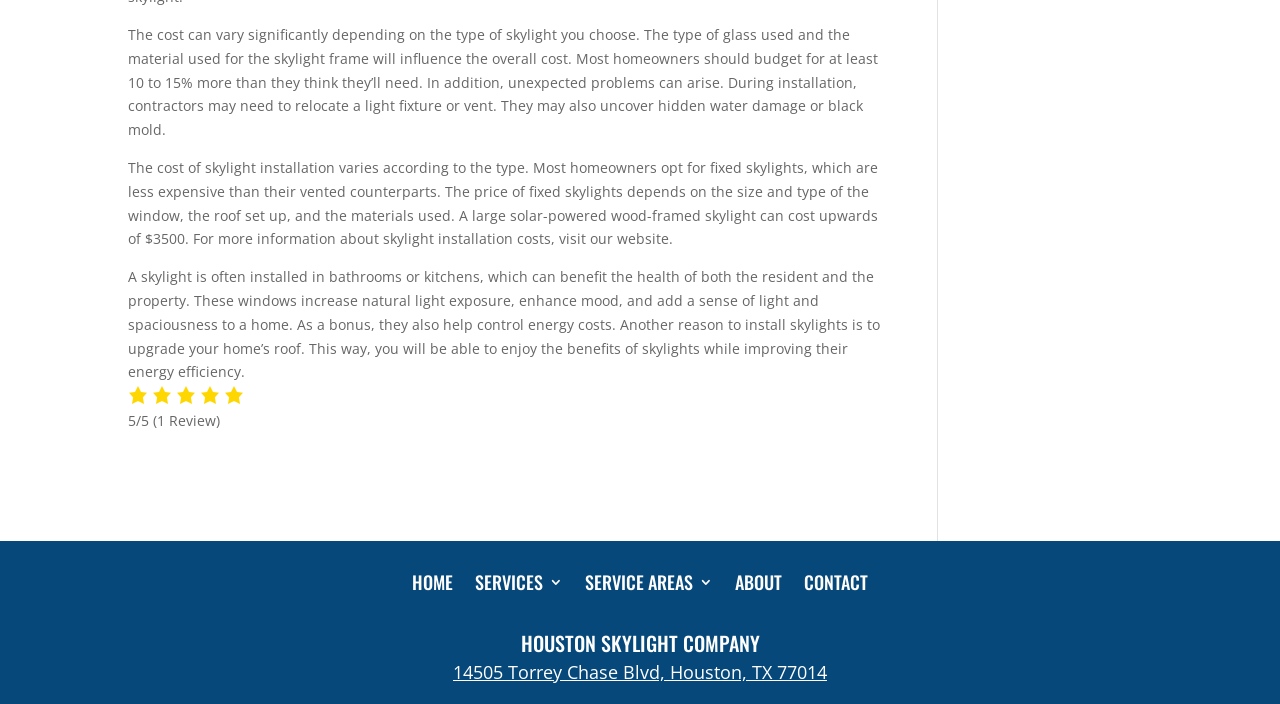Respond with a single word or phrase for the following question: 
What is the address of the Houston Skylight Company?

14505 Torrey Chase Blvd, Houston, TX 77014